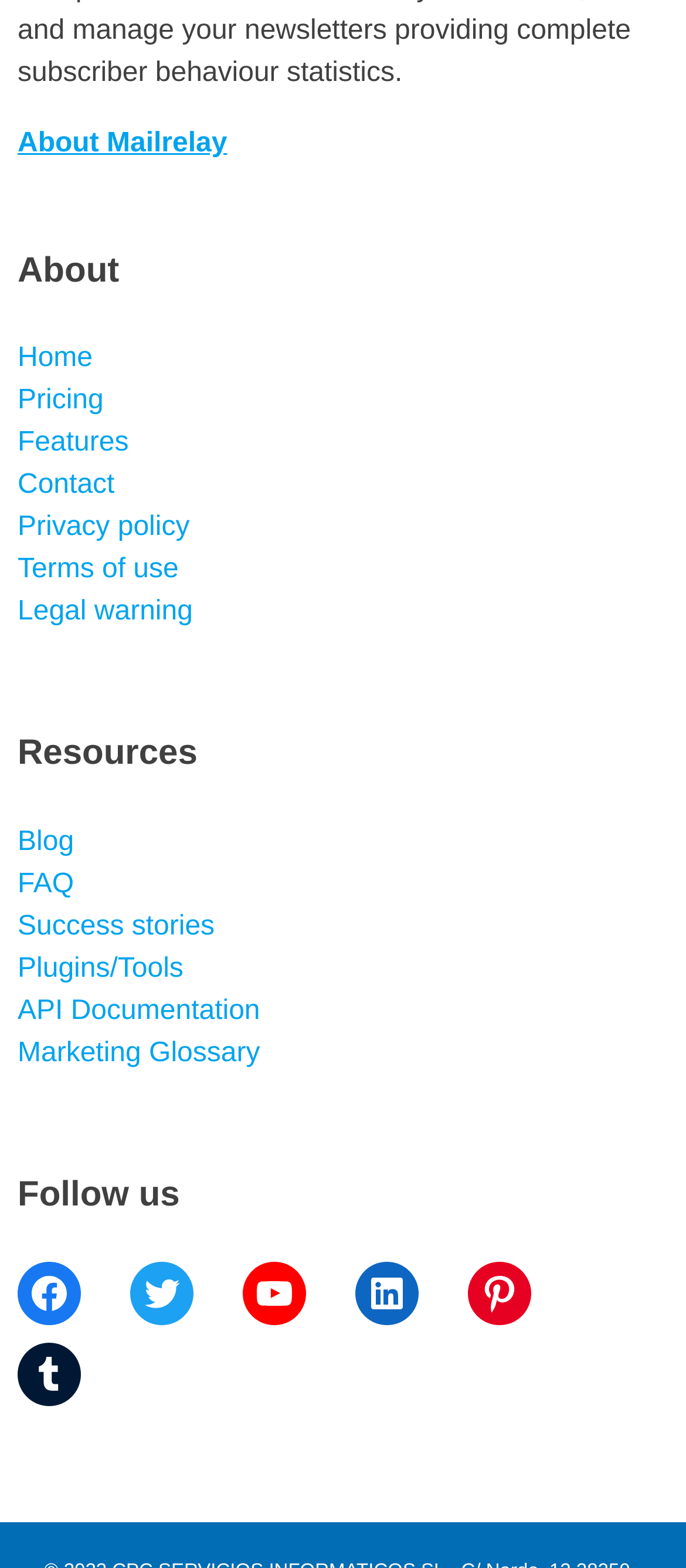Find the bounding box coordinates for the area that must be clicked to perform this action: "Click on the Global Trend Monitor link".

None